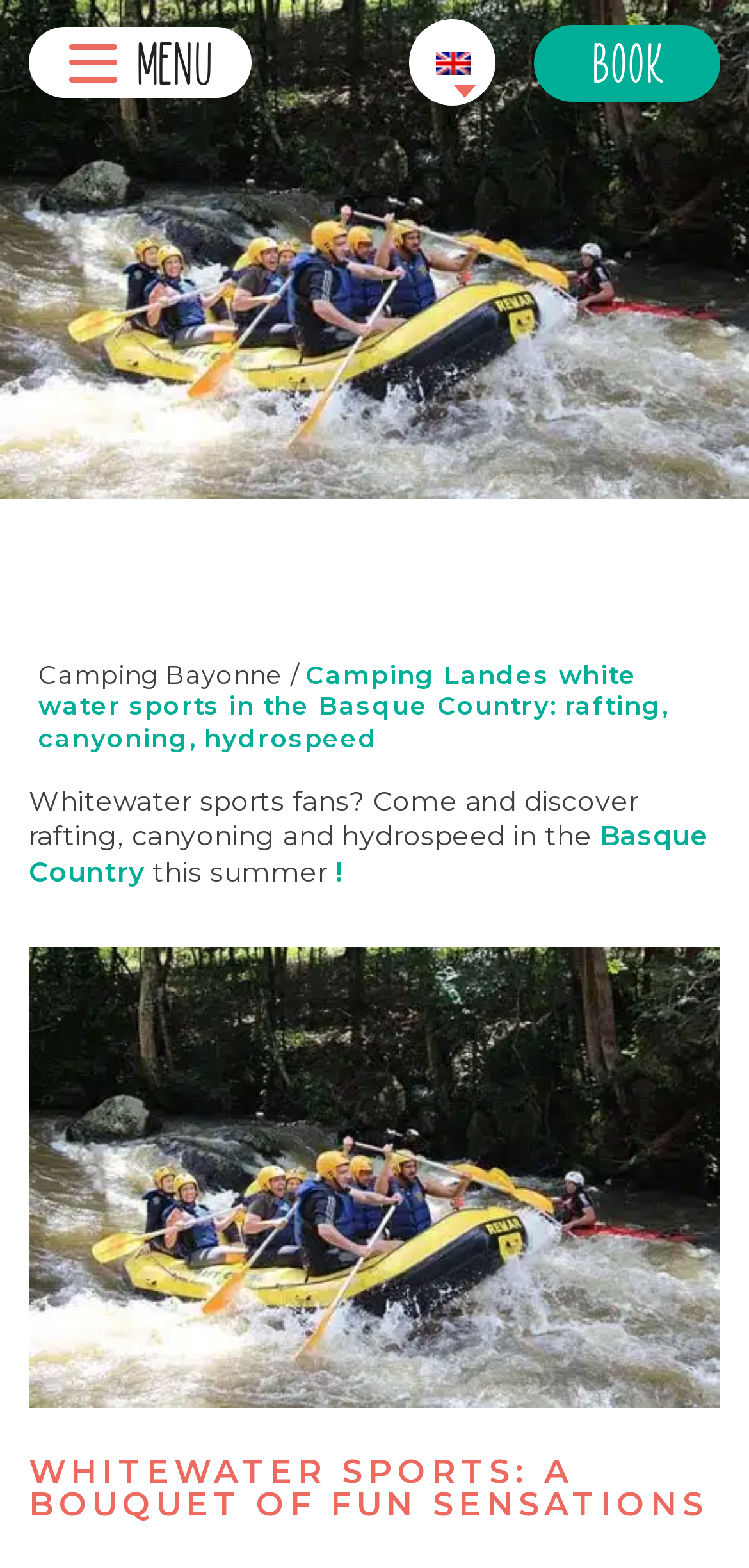Use a single word or phrase to answer the question: What is the text on the top-left button?

MENU